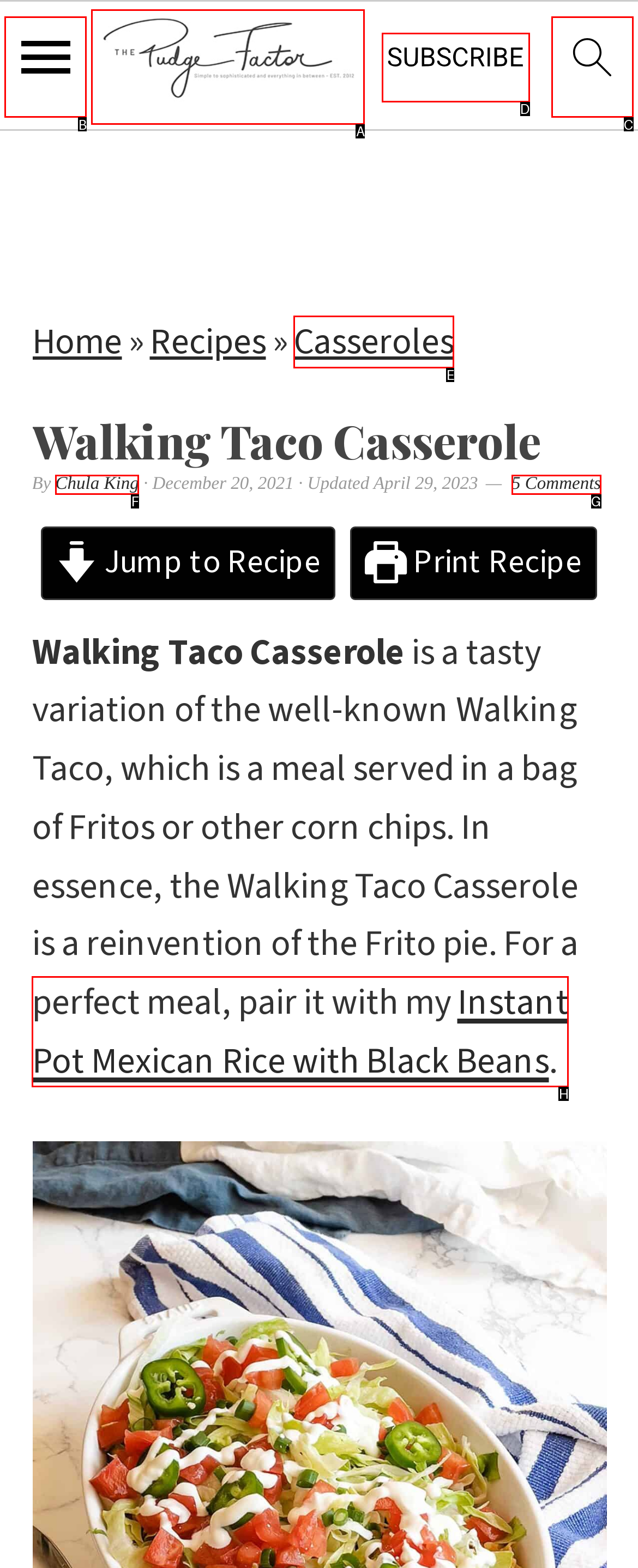Choose the HTML element that should be clicked to accomplish the task: subscribe. Answer with the letter of the chosen option.

D